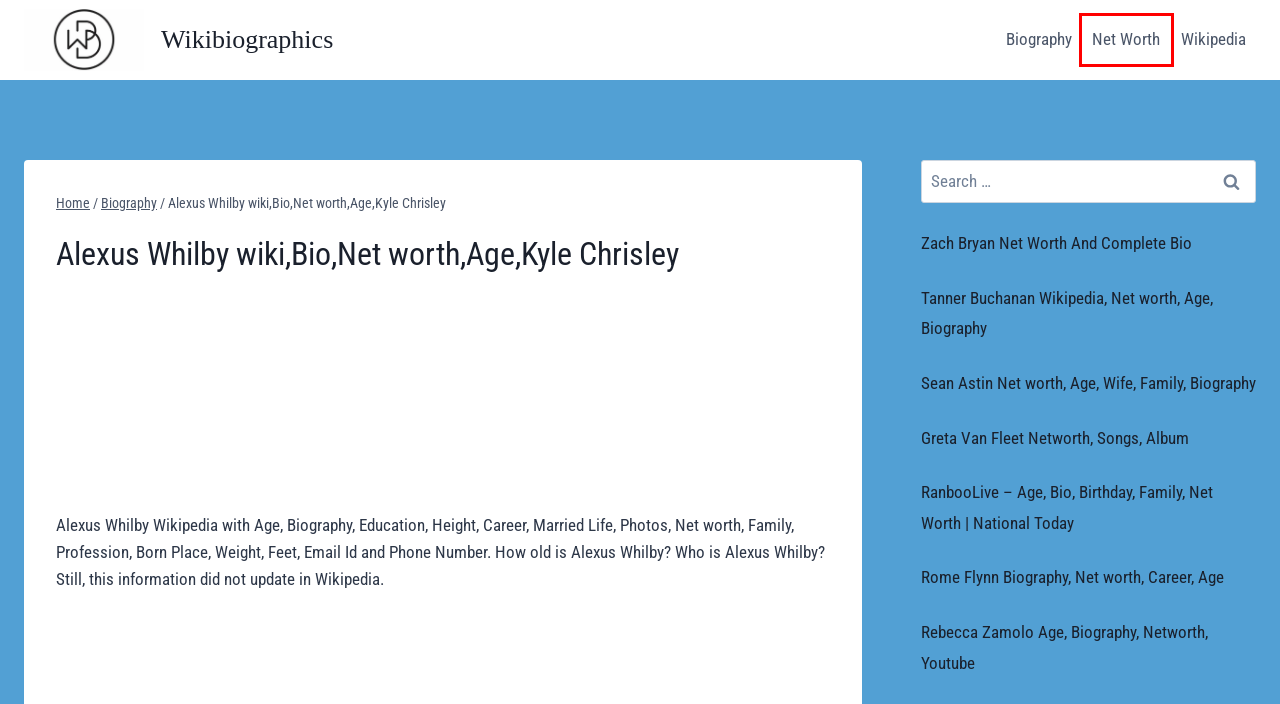You are given a screenshot of a webpage with a red rectangle bounding box around a UI element. Select the webpage description that best matches the new webpage after clicking the element in the bounding box. Here are the candidates:
A. Rebecca Zamolo Age, Biography, Networth, Youtube - Wikibiographics
B. Biography Archives - Wikibiographics
C. Home - Wikibiographics
D. Biography - Wikibiographics
E. Greta Van Fleet Networth, Songs, Album - Wikibiographics
F. You searched for net worth - Wikibiographics
G. You searched for Wikipedia - Wikibiographics
H. Zach Bryan Net Worth And Complete Bio - Wikibiographics

F